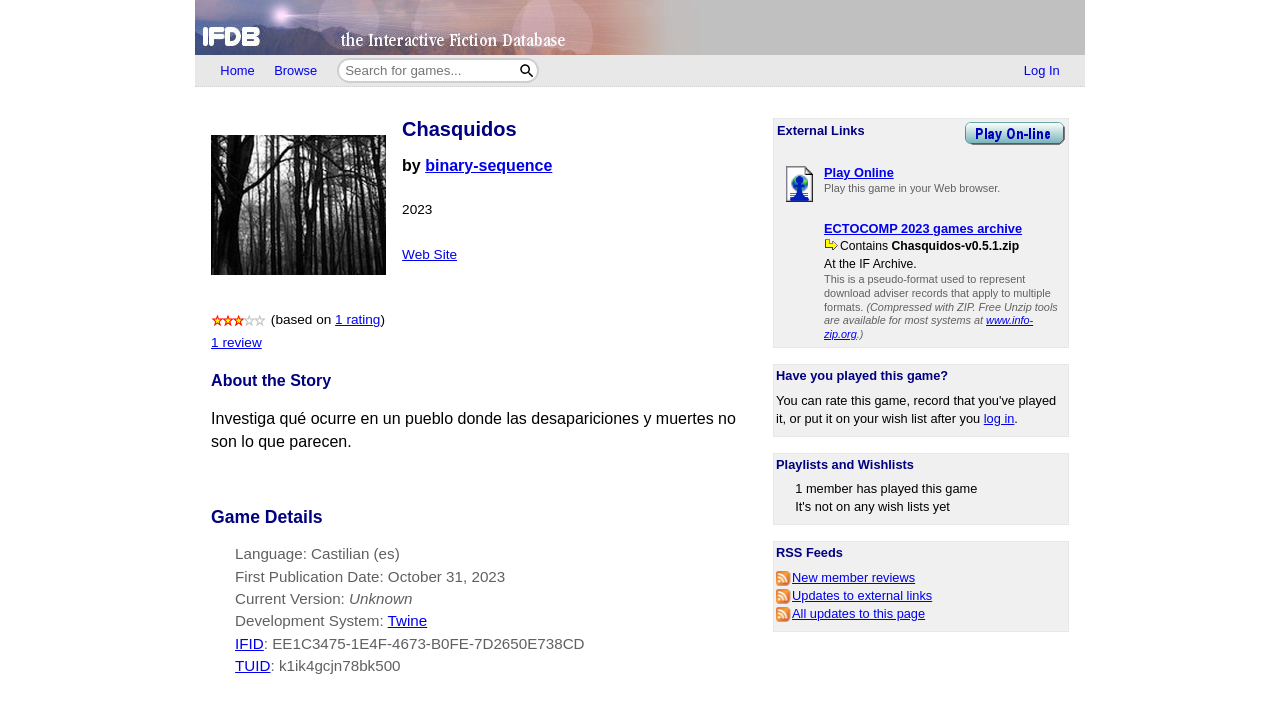Could you provide the bounding box coordinates for the portion of the screen to click to complete this instruction: "Play this game right now in your browser"?

[0.754, 0.178, 0.832, 0.199]